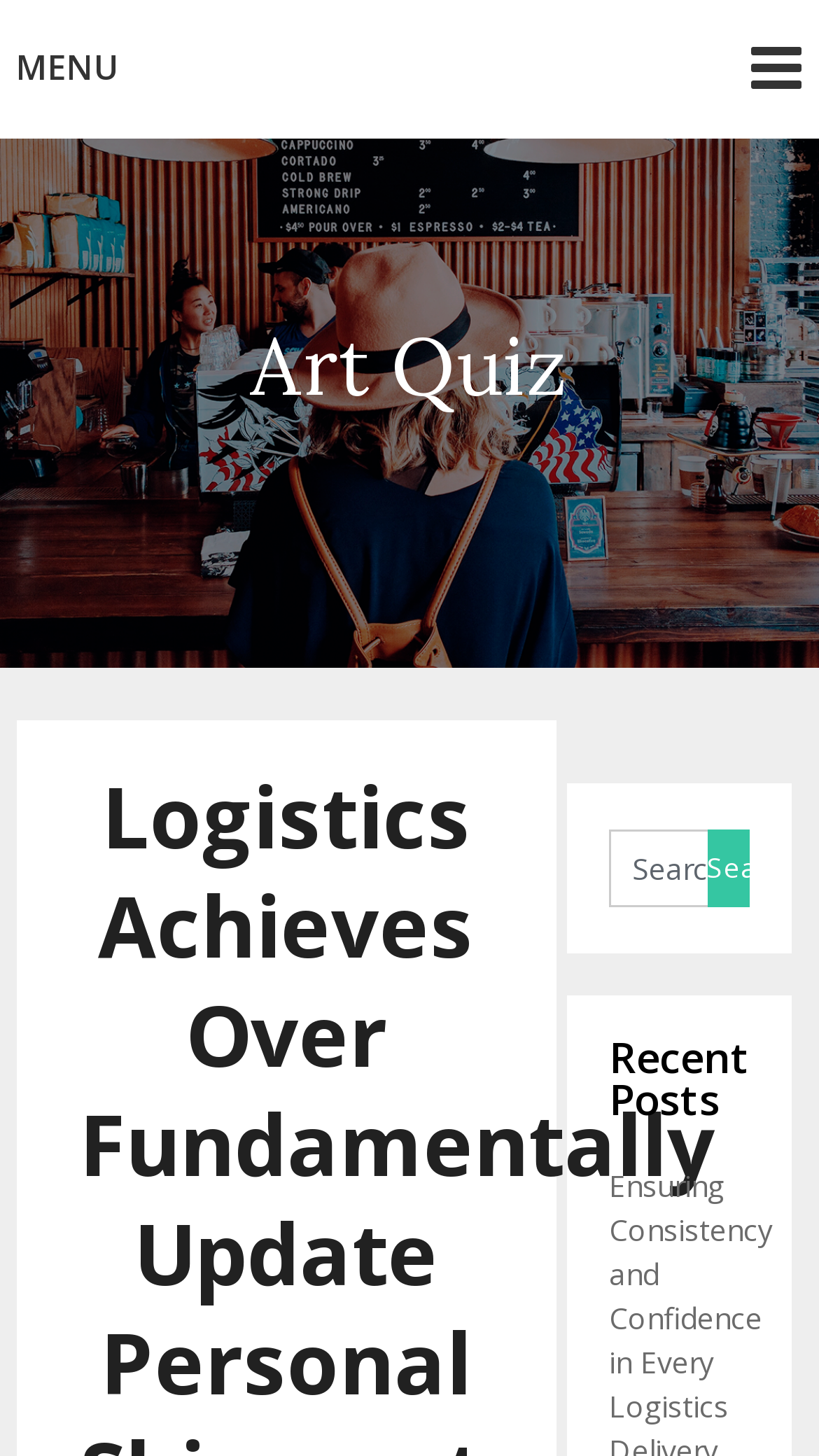Can you find and provide the main heading text of this webpage?

Logistics Achieves Over Fundamentally Update Personal Shipments